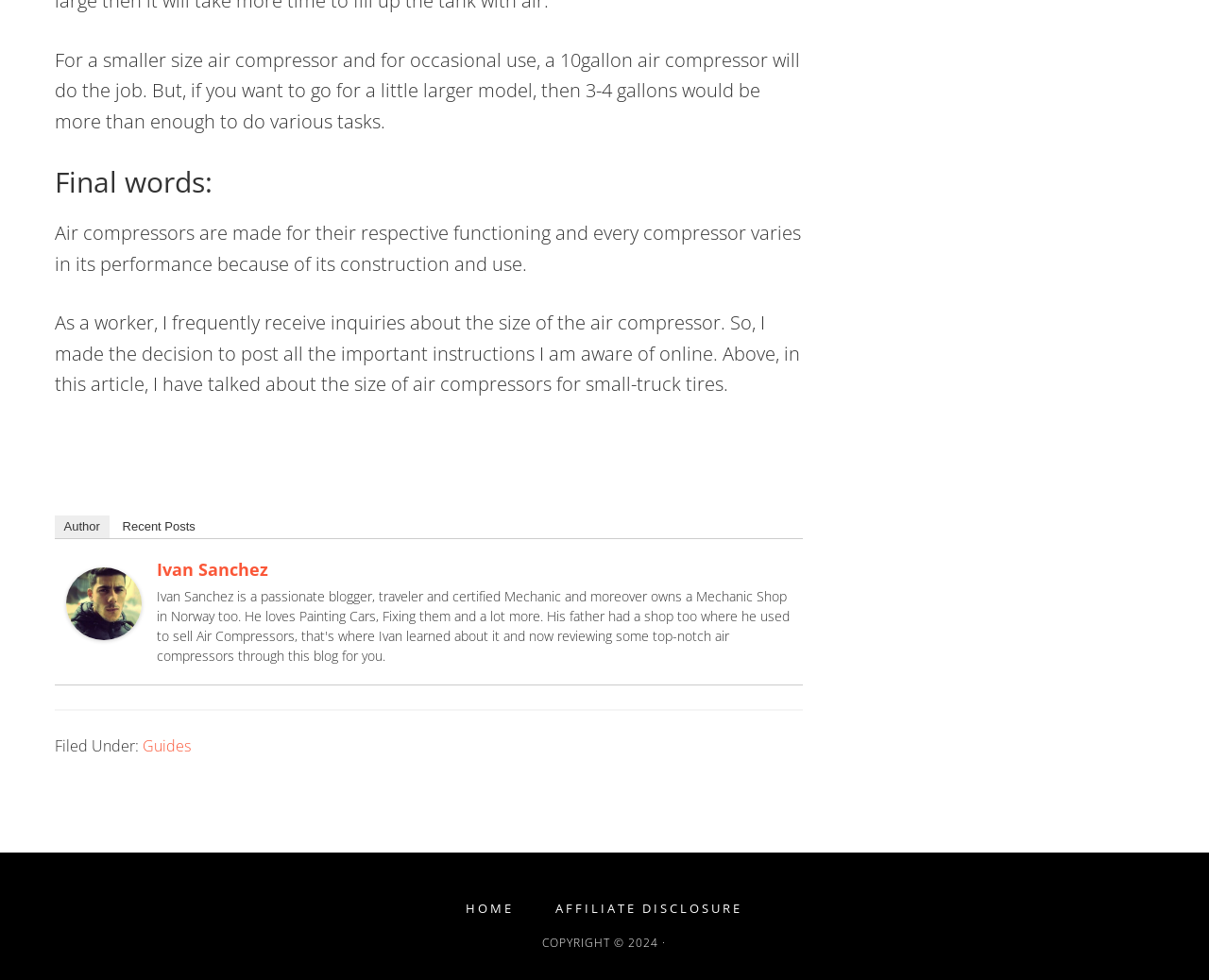Who is the author of the article?
Using the details shown in the screenshot, provide a comprehensive answer to the question.

The author of the article can be found by looking at the link elements, which mention 'Author' and 'Ivan Sanchez', indicating that Ivan Sanchez is the author of the article.